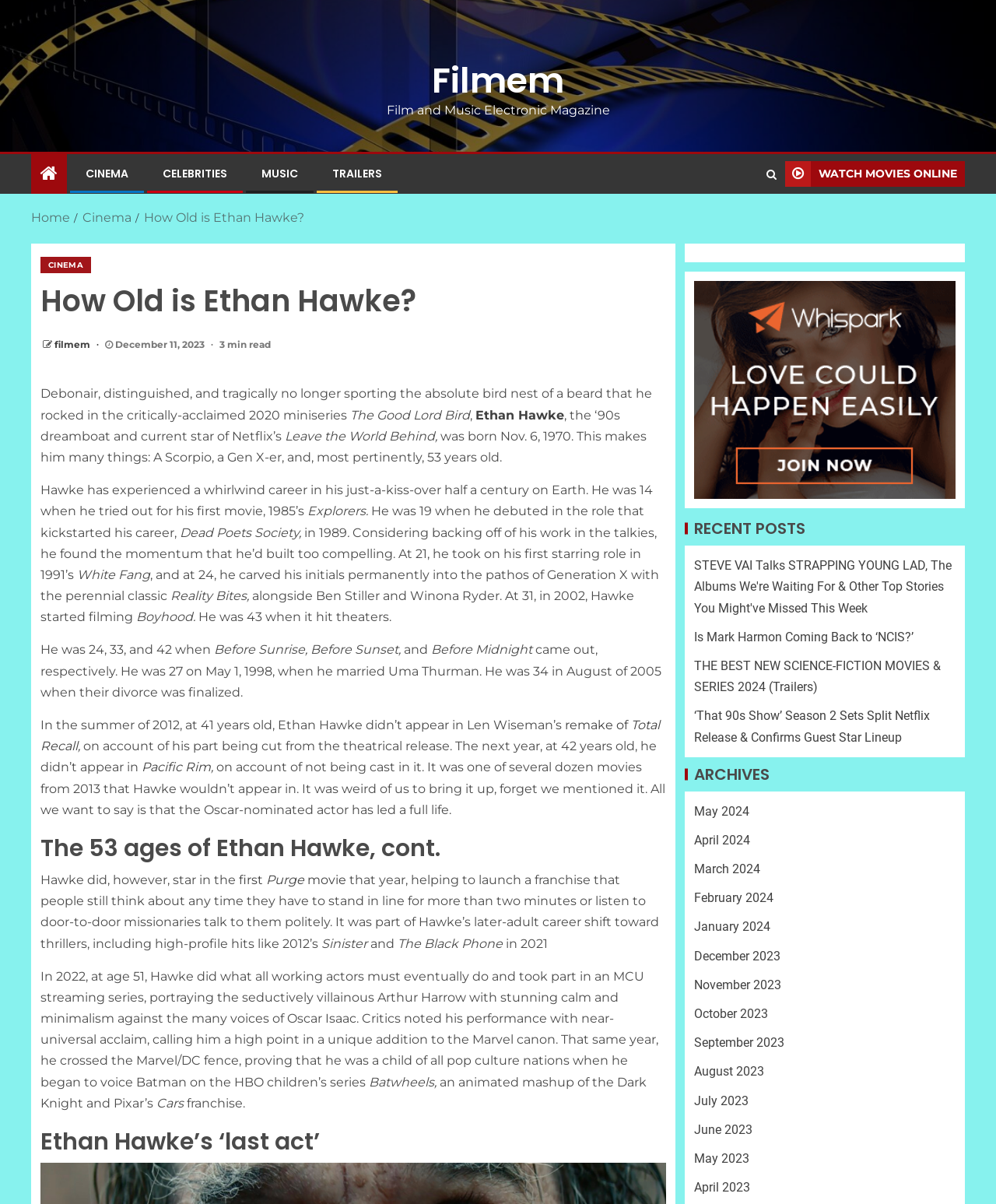Using the element description provided, determine the bounding box coordinates in the format (top-left x, top-left y, bottom-right x, bottom-right y). Ensure that all values are floating point numbers between 0 and 1. Element description: first Purge movie

[0.24, 0.725, 0.348, 0.737]